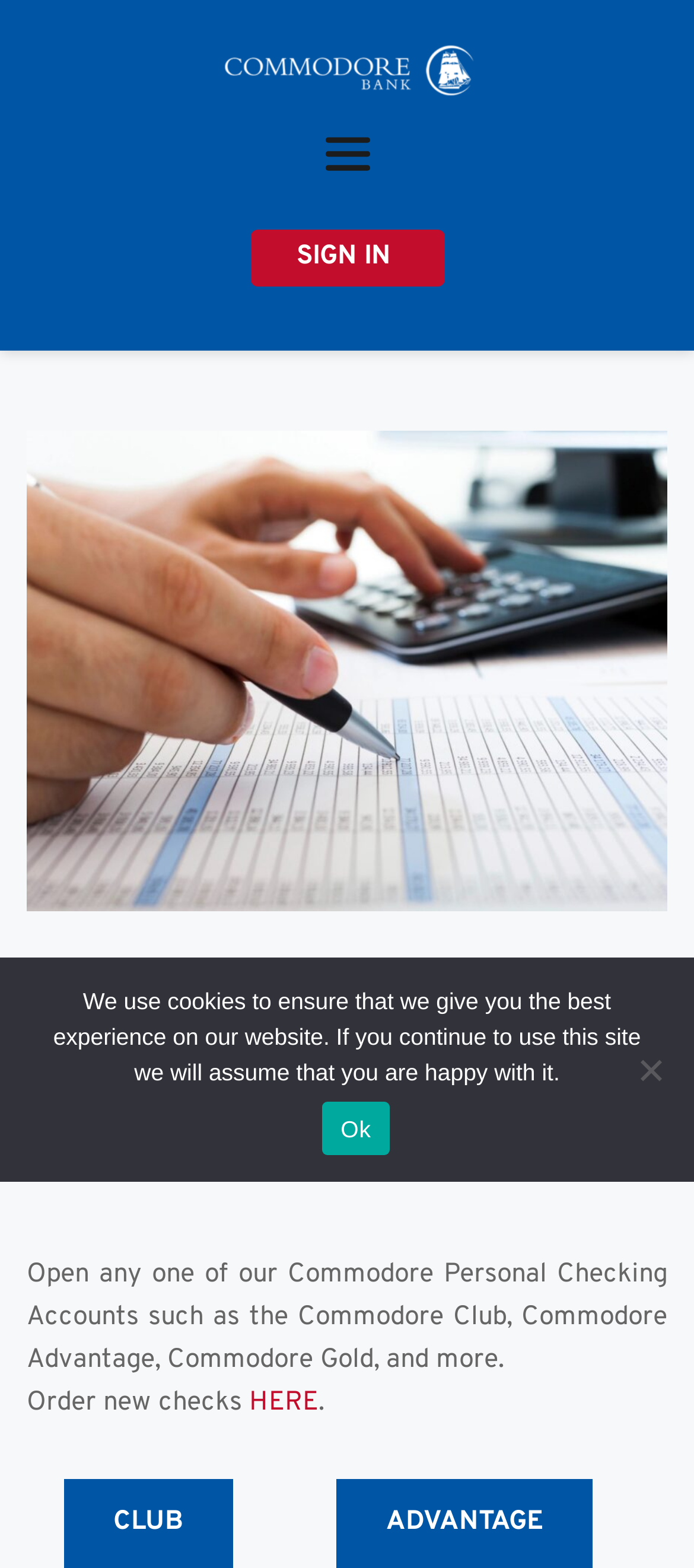Extract the bounding box for the UI element that matches this description: "SIGN IN".

[0.36, 0.146, 0.64, 0.183]